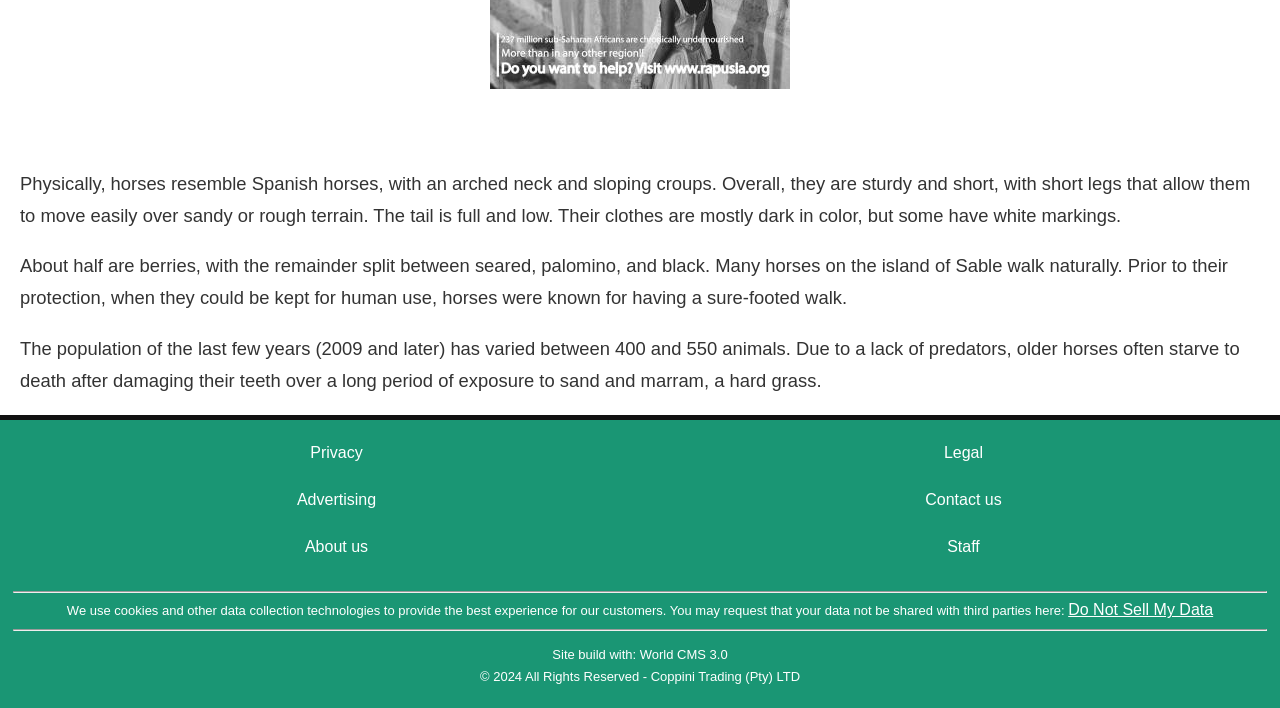What is the reason for older horses' death?
From the image, provide a succinct answer in one word or a short phrase.

Damaging their teeth